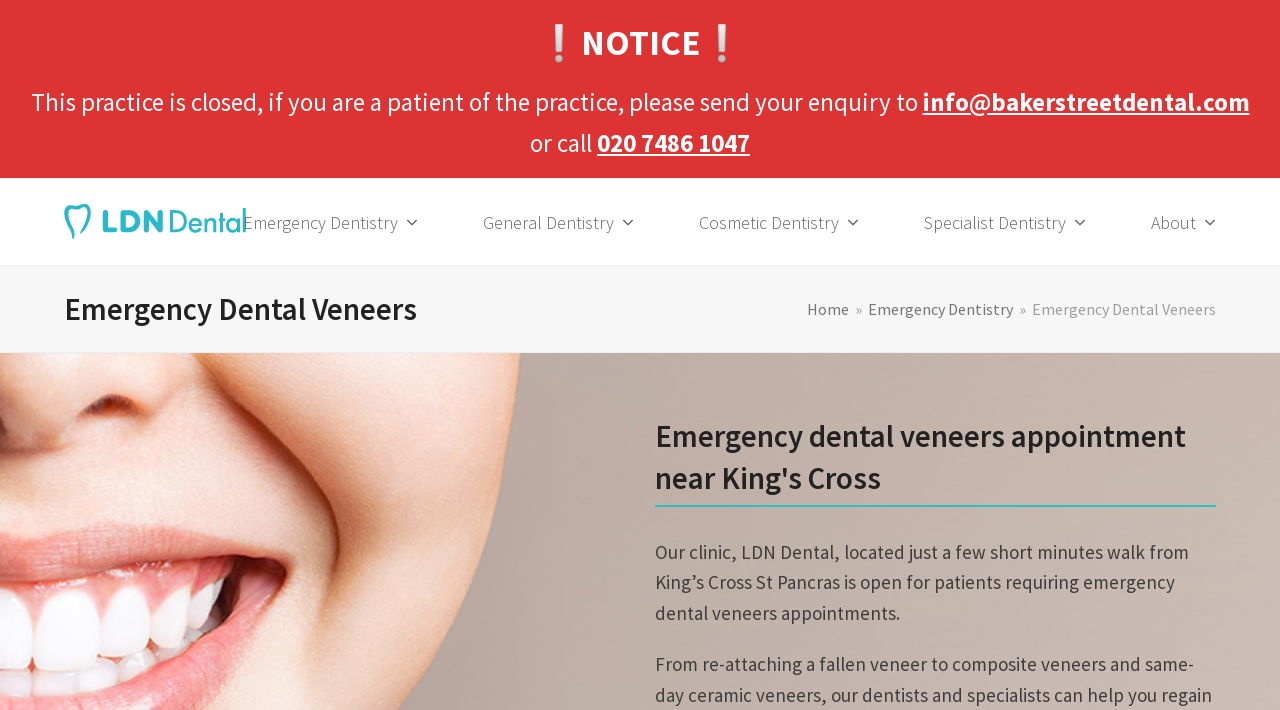Please analyze the image and give a detailed answer to the question:
What is the name of the clinic near King's Cross?

I found the name of the clinic by looking at the heading 'Emergency Dental Veneers » LDN Dental' and also the text 'Our clinic, LDN Dental, located just a few short minutes walk from King’s Cross St Pancras...'.